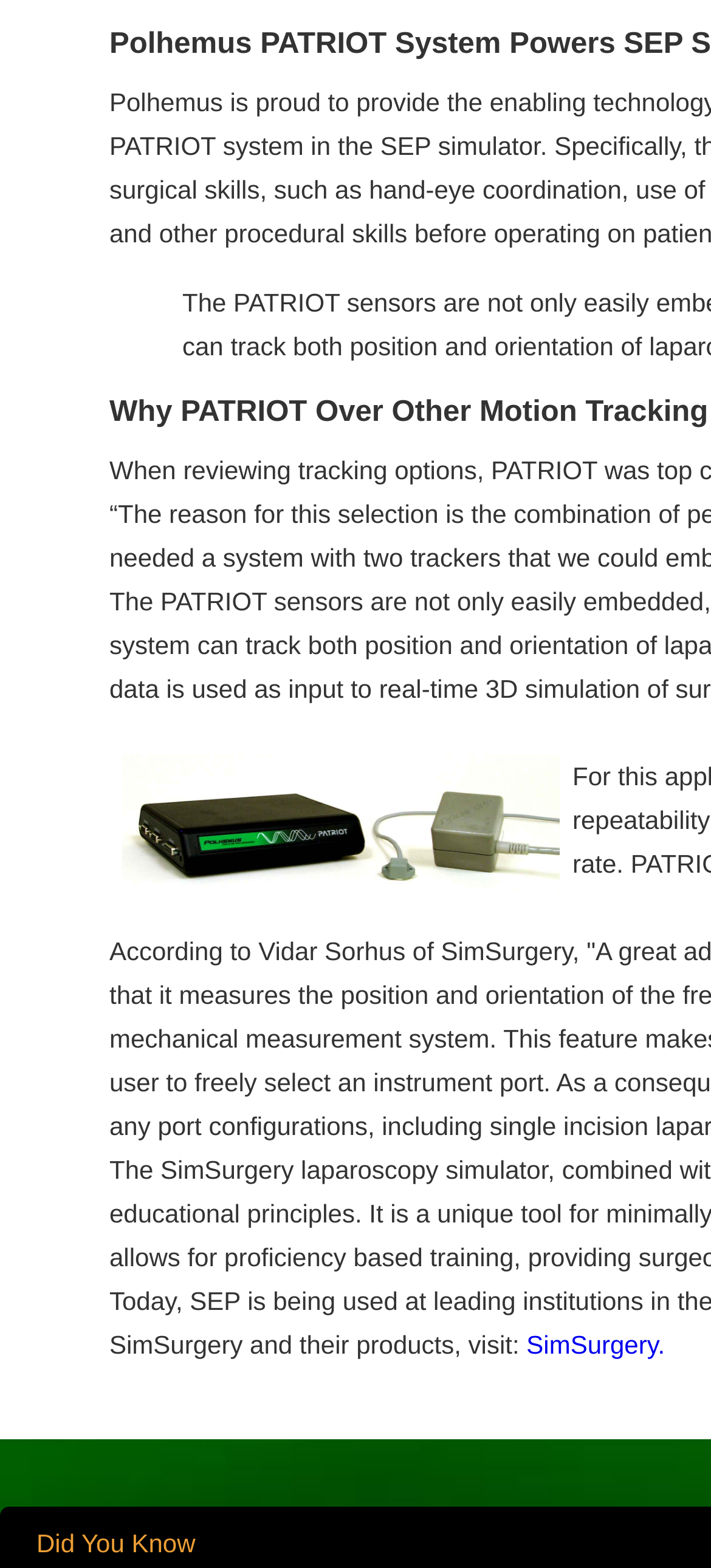Find the bounding box of the element with the following description: "aria-label="إغلاق"". The coordinates must be four float numbers between 0 and 1, formatted as [left, top, right, bottom].

None